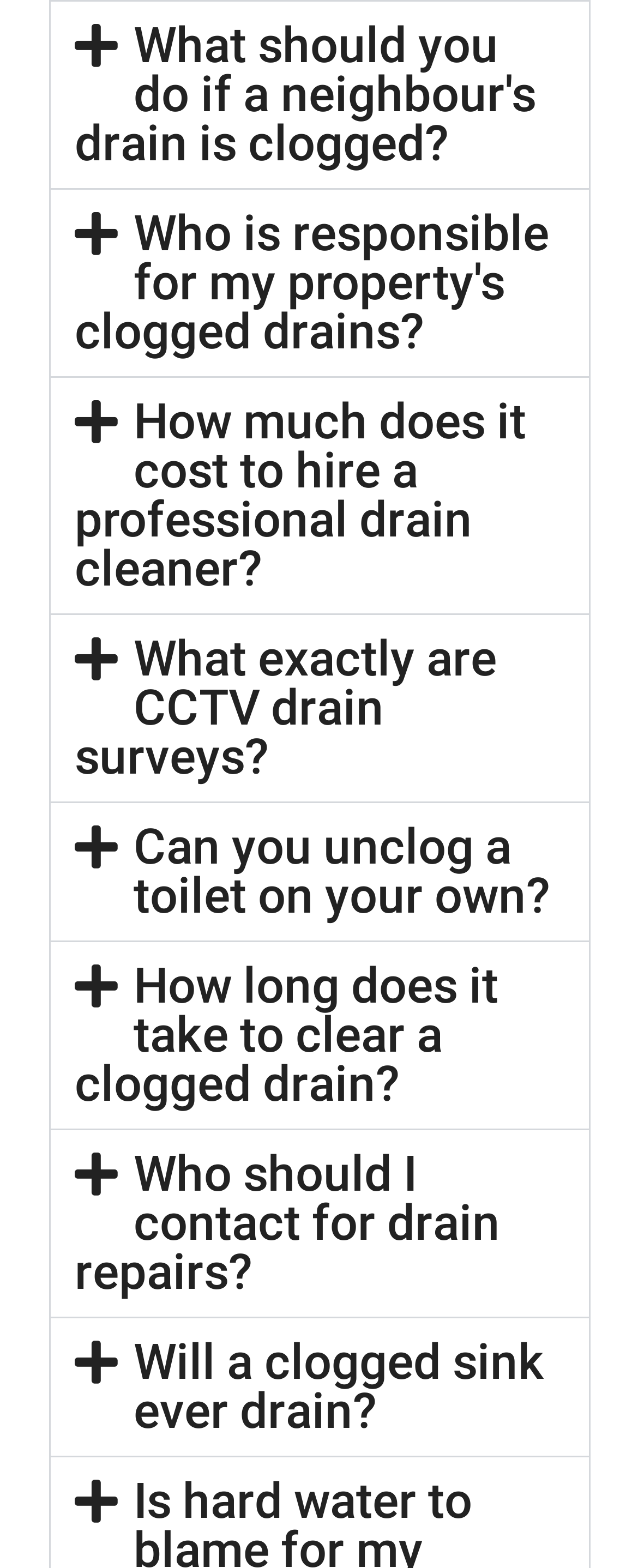Provide the bounding box coordinates of the area you need to click to execute the following instruction: "Click on 'What should you do if a neighbour's drain is clogged?'".

[0.078, 0.001, 0.922, 0.12]